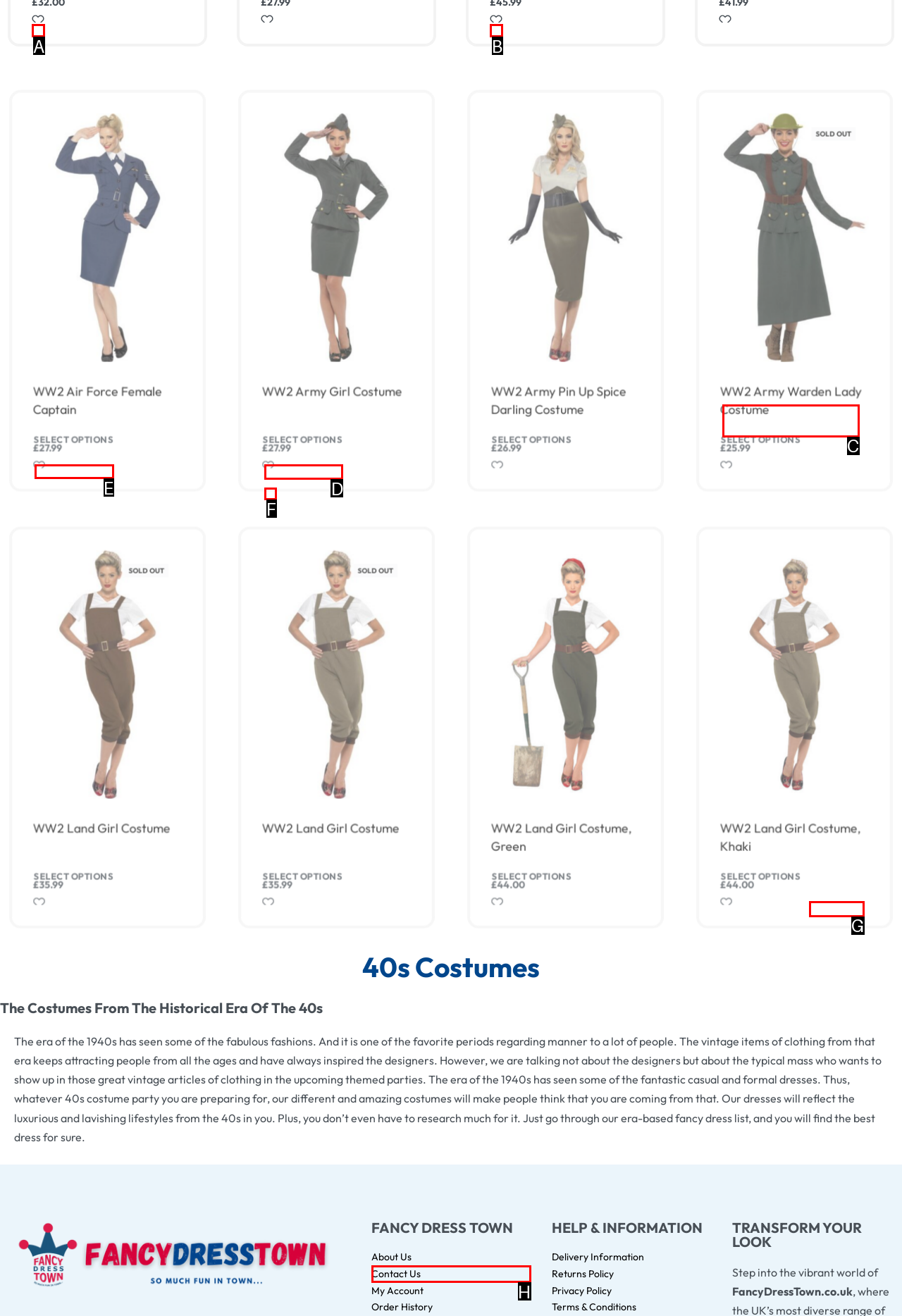Select the appropriate HTML element that needs to be clicked to finish the task: Select options for WW2 Air Force Female Captain
Reply with the letter of the chosen option.

E